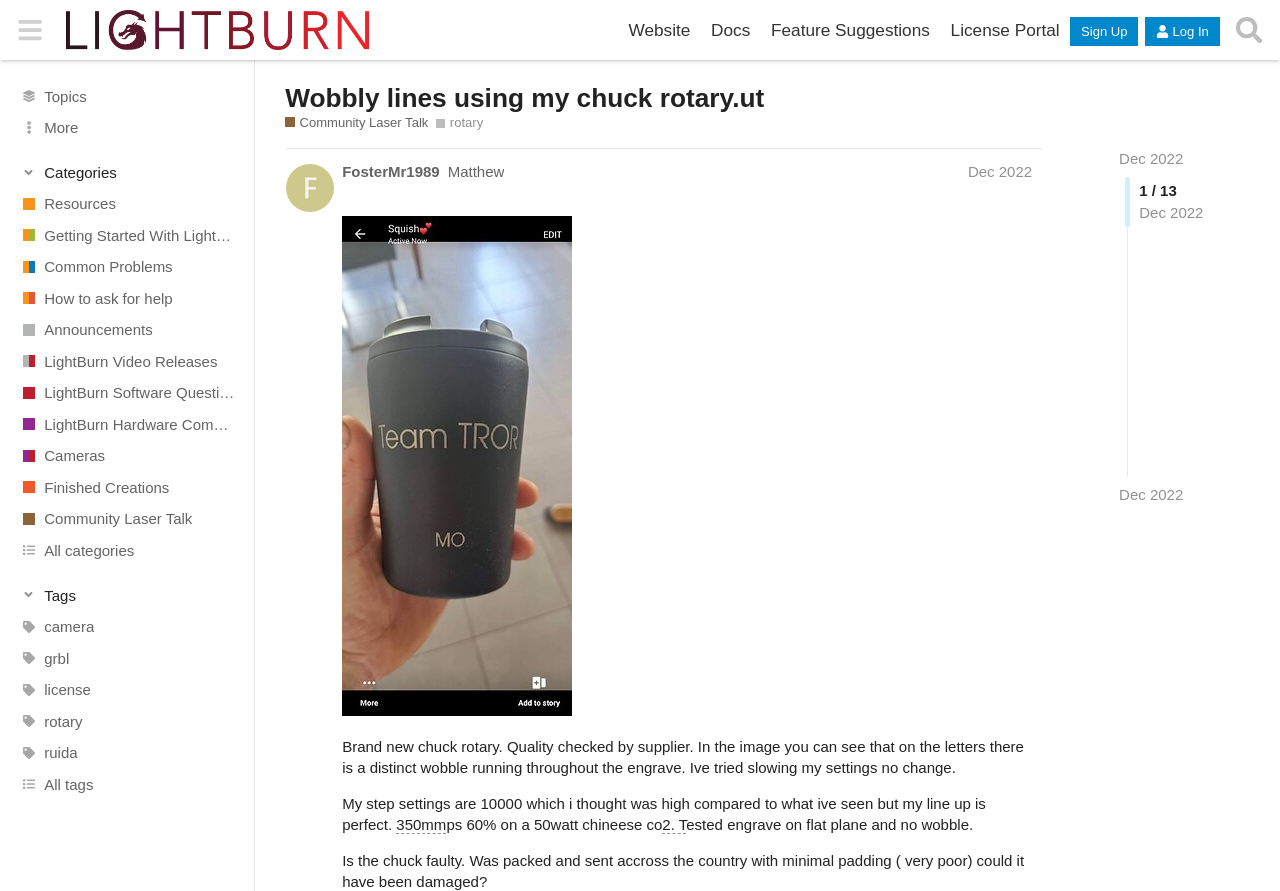Could you specify the bounding box coordinates for the clickable section to complete the following instruction: "Check out the instagram page"?

None